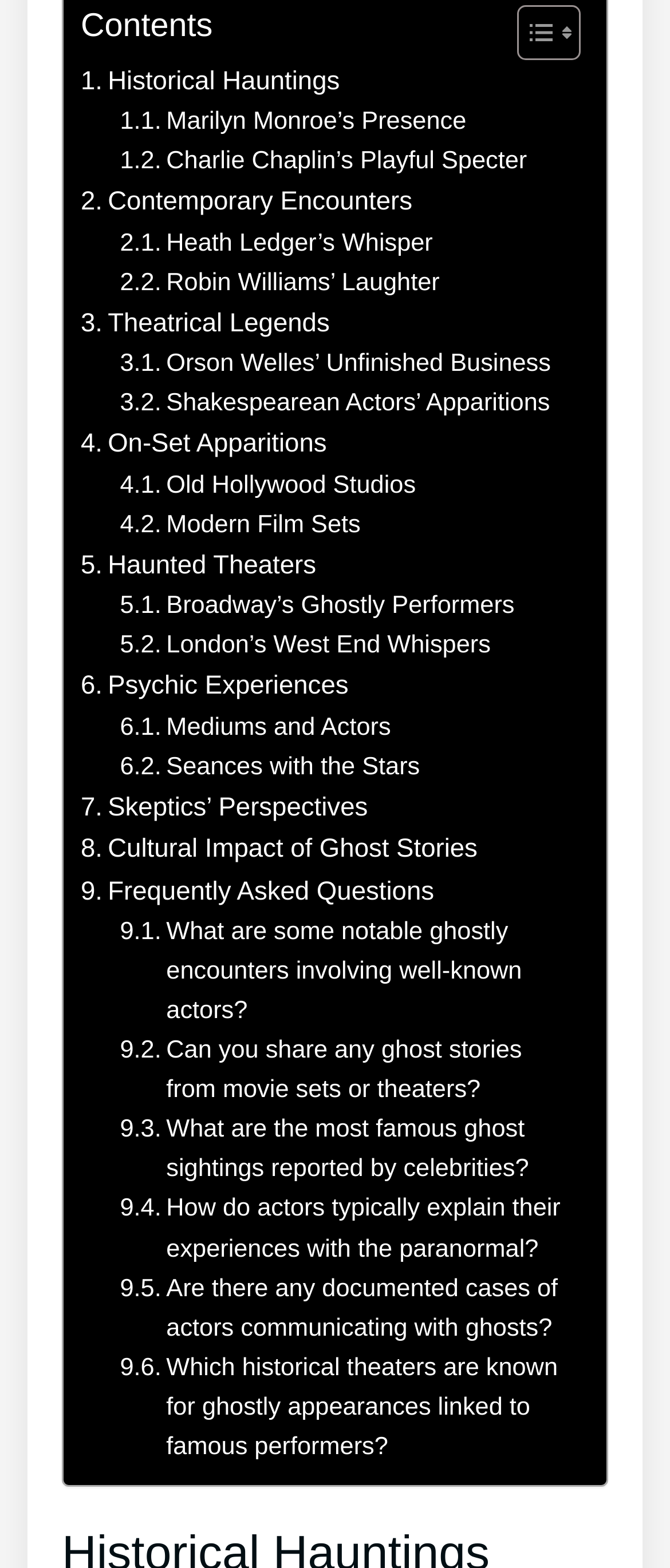What is the purpose of the button with two images?
Identify the answer in the screenshot and reply with a single word or phrase.

Toggle Table of Content